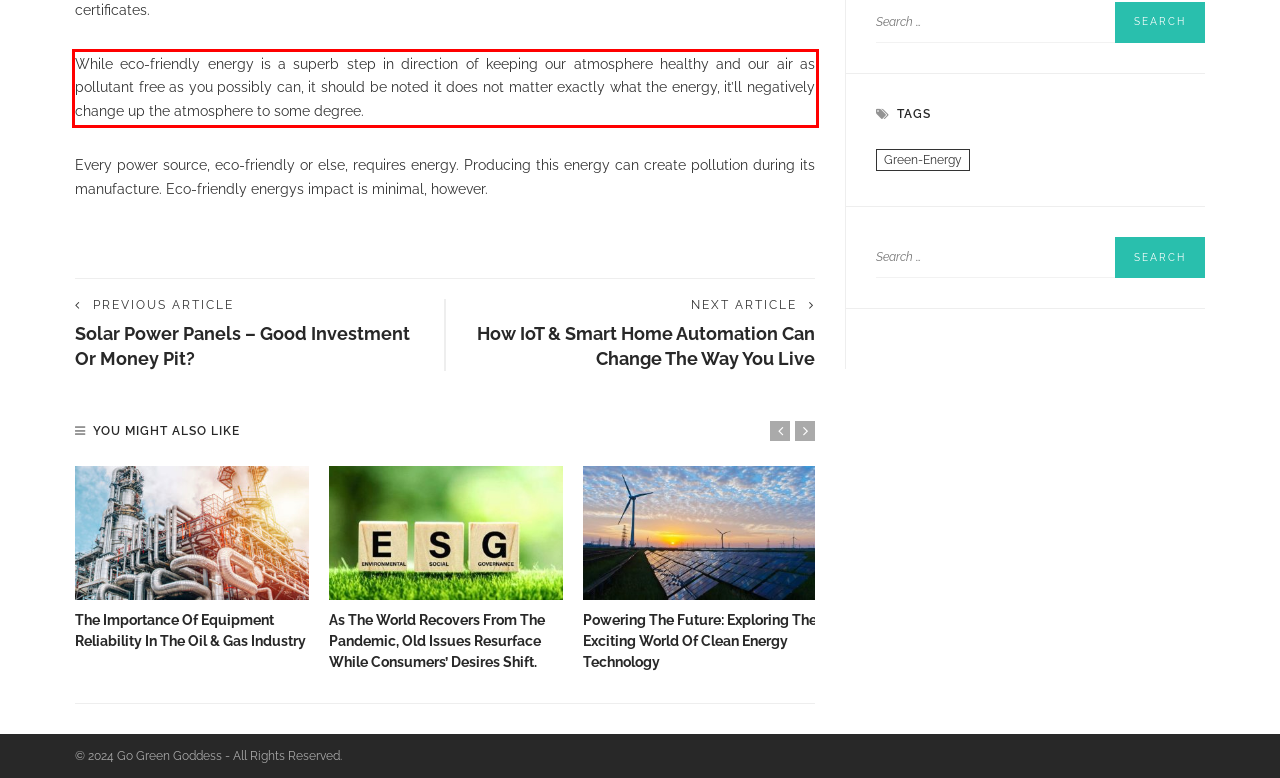Analyze the red bounding box in the provided webpage screenshot and generate the text content contained within.

While eco-friendly energy is a superb step in direction of keeping our atmosphere healthy and our air as pollutant free as you possibly can, it should be noted it does not matter exactly what the energy, it’ll negatively change up the atmosphere to some degree.